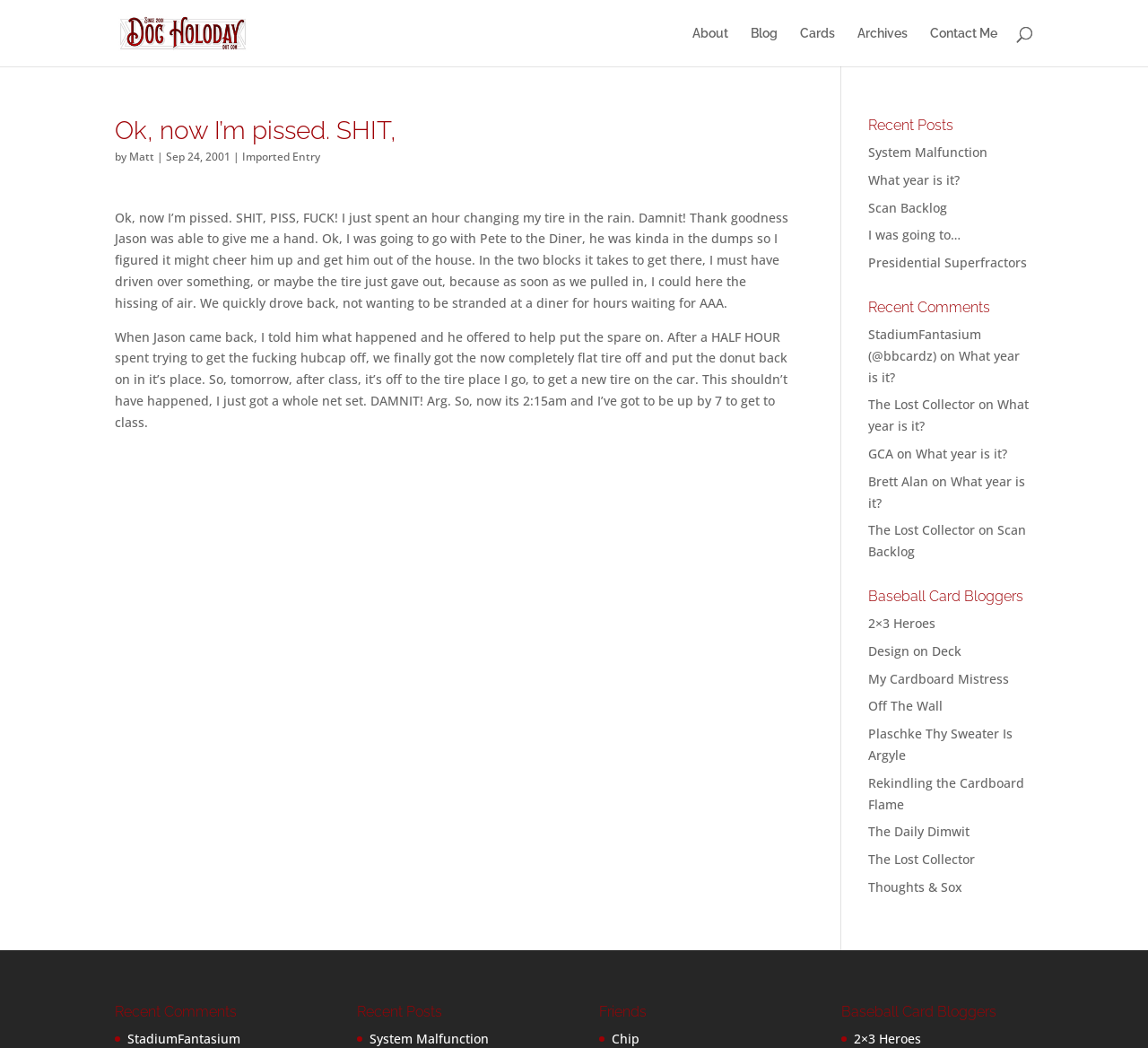Who helped the author change the tire?
Could you please answer the question thoroughly and with as much detail as possible?

According to the article, Jason helped the author change the tire. This information can be found in the paragraph where the author describes the experience of changing the tire in the rain.